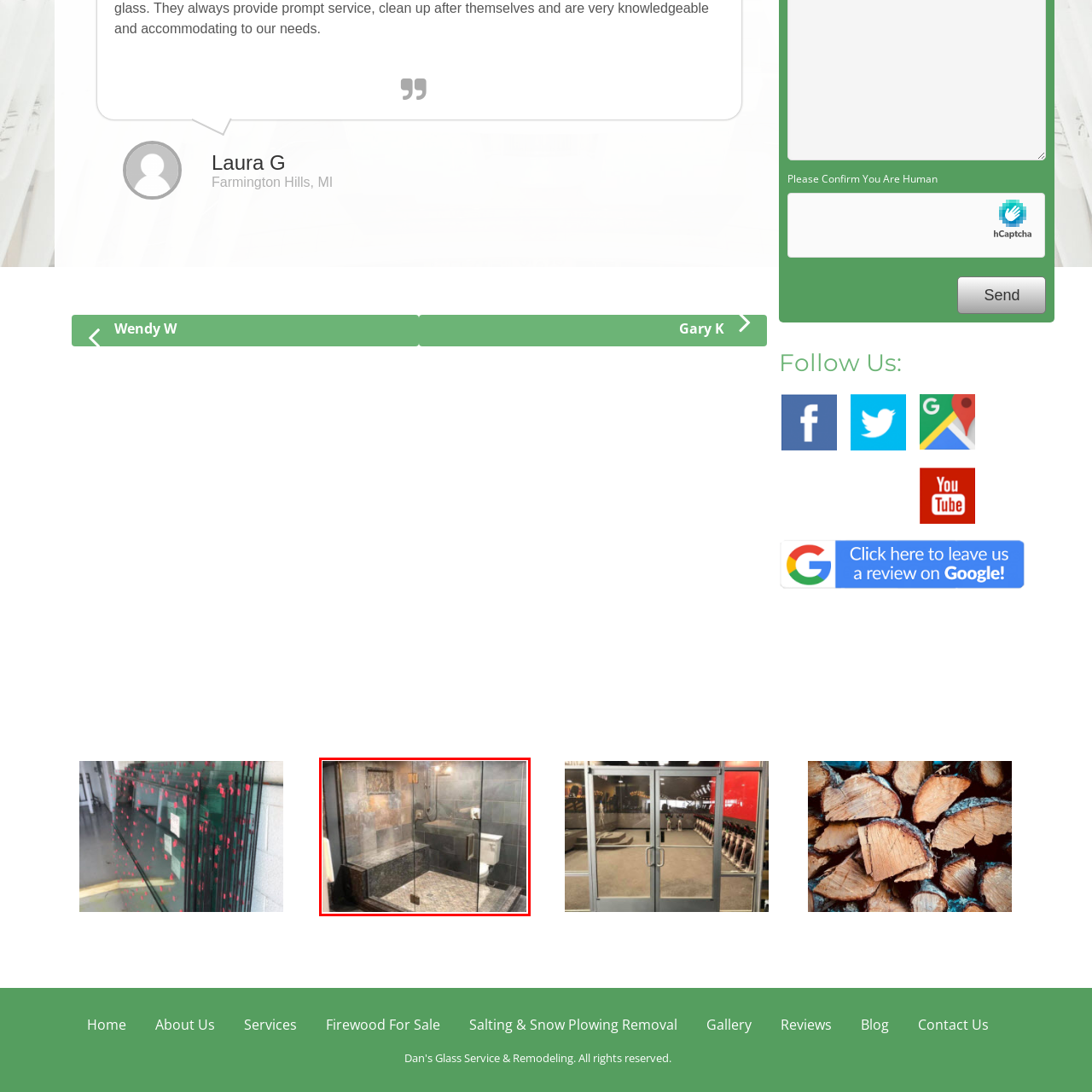Examine the portion of the image marked by the red rectangle, What is the purpose of the built-in bench? Answer concisely using a single word or phrase.

Relaxation or storage